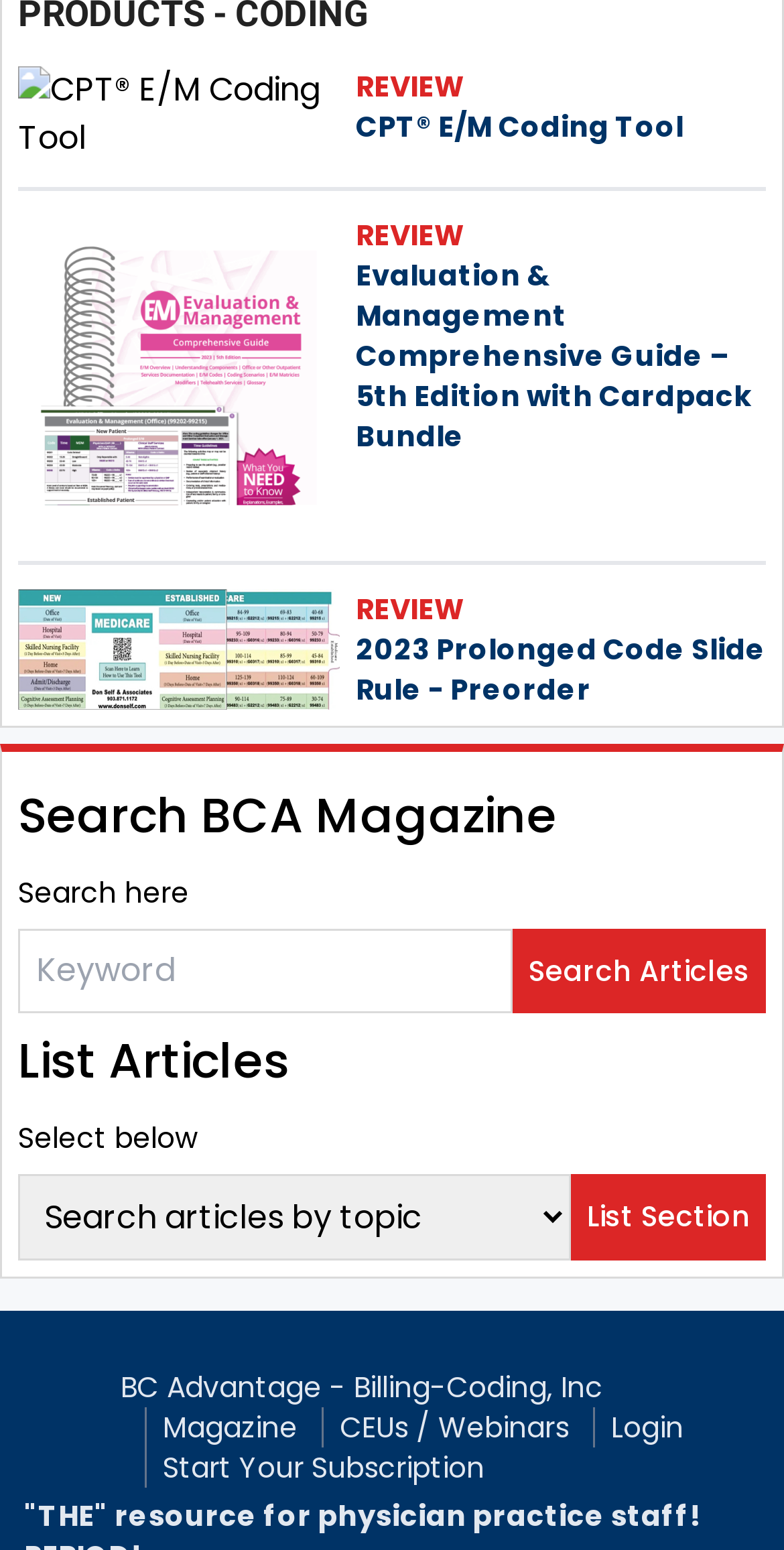Please locate the bounding box coordinates of the element that should be clicked to achieve the given instruction: "Start a subscription".

[0.208, 0.934, 0.618, 0.96]